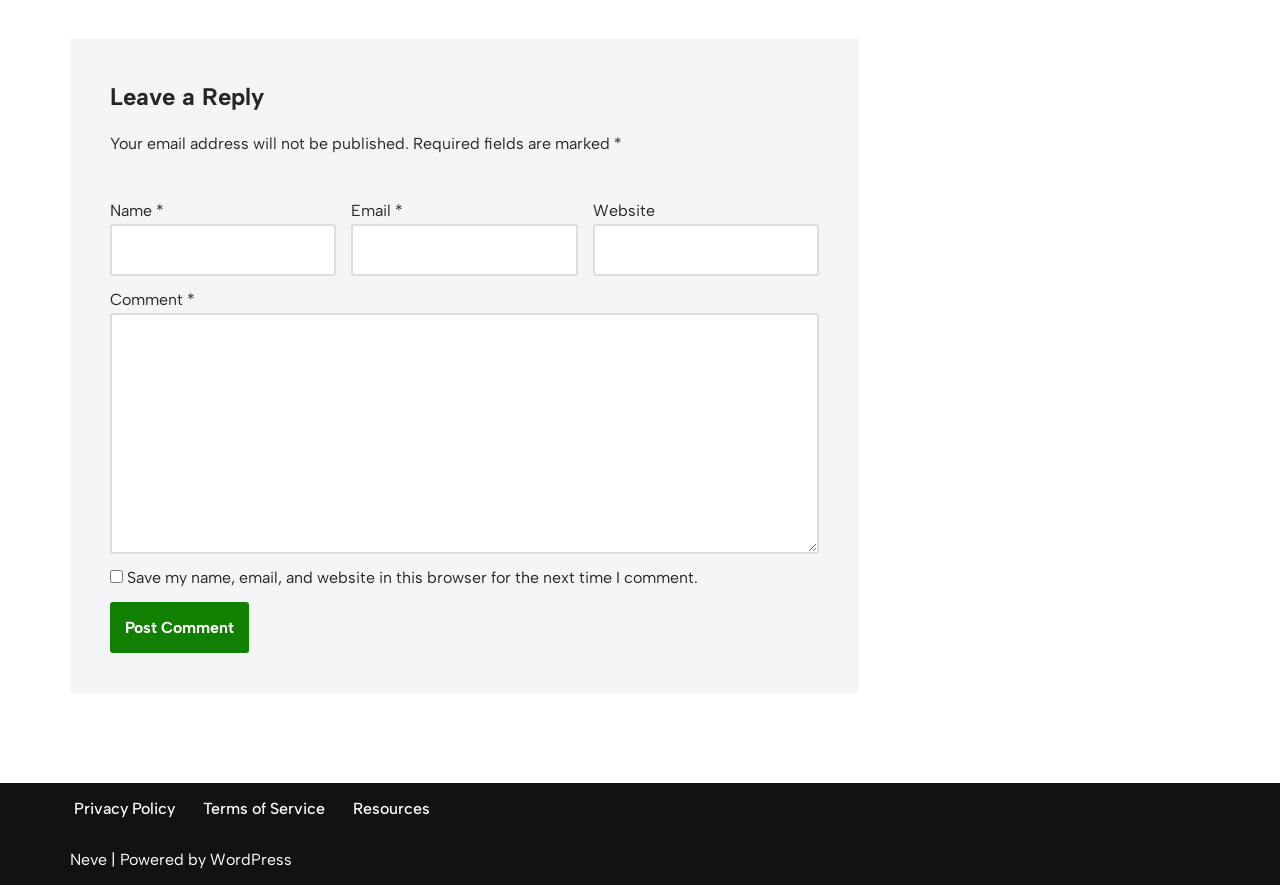Please determine the bounding box coordinates of the section I need to click to accomplish this instruction: "Visit the privacy policy page".

[0.058, 0.898, 0.137, 0.928]